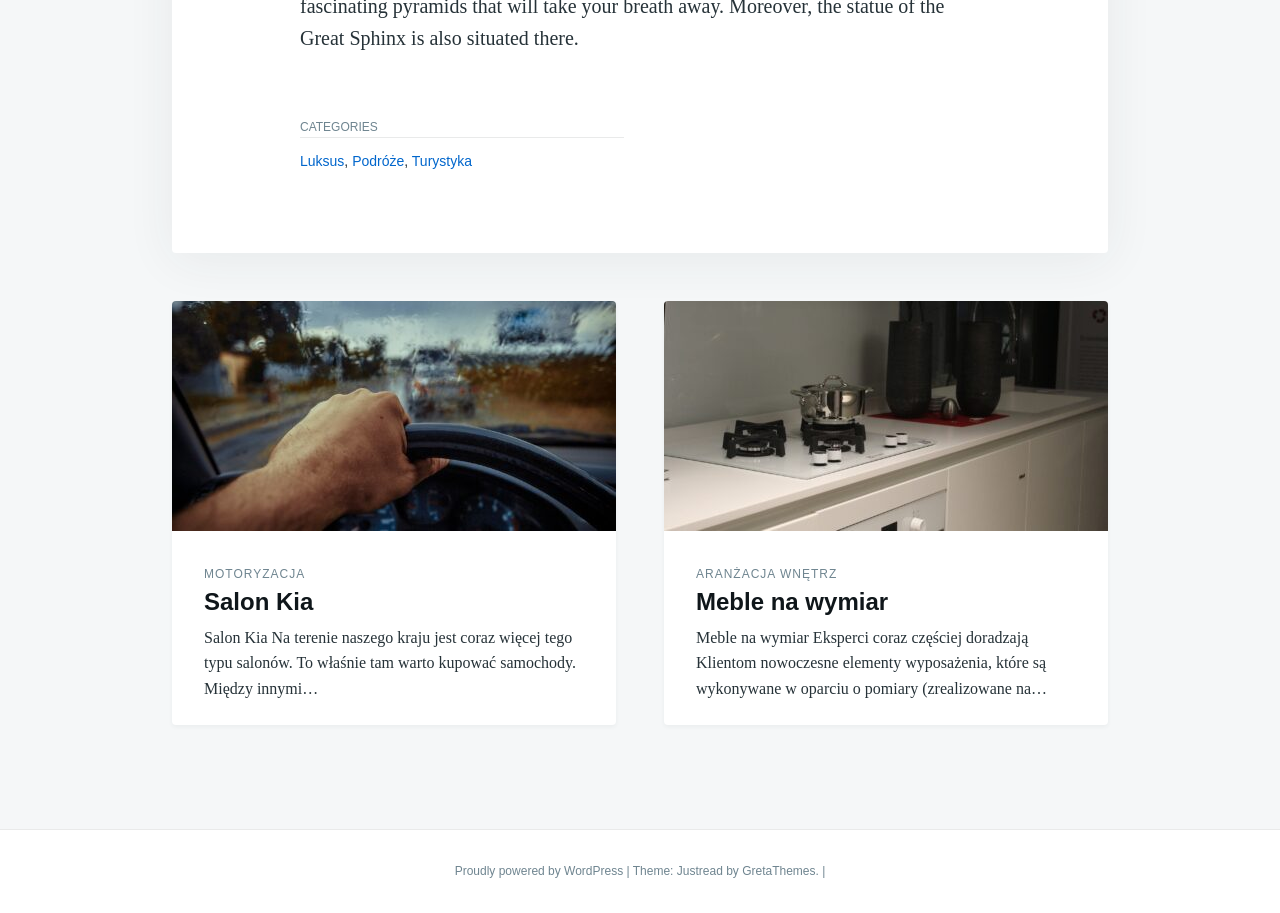Please specify the bounding box coordinates in the format (top-left x, top-left y, bottom-right x, bottom-right y), with all values as floating point numbers between 0 and 1. Identify the bounding box of the UI element described by: Proudly powered by WordPress

[0.355, 0.947, 0.489, 0.962]